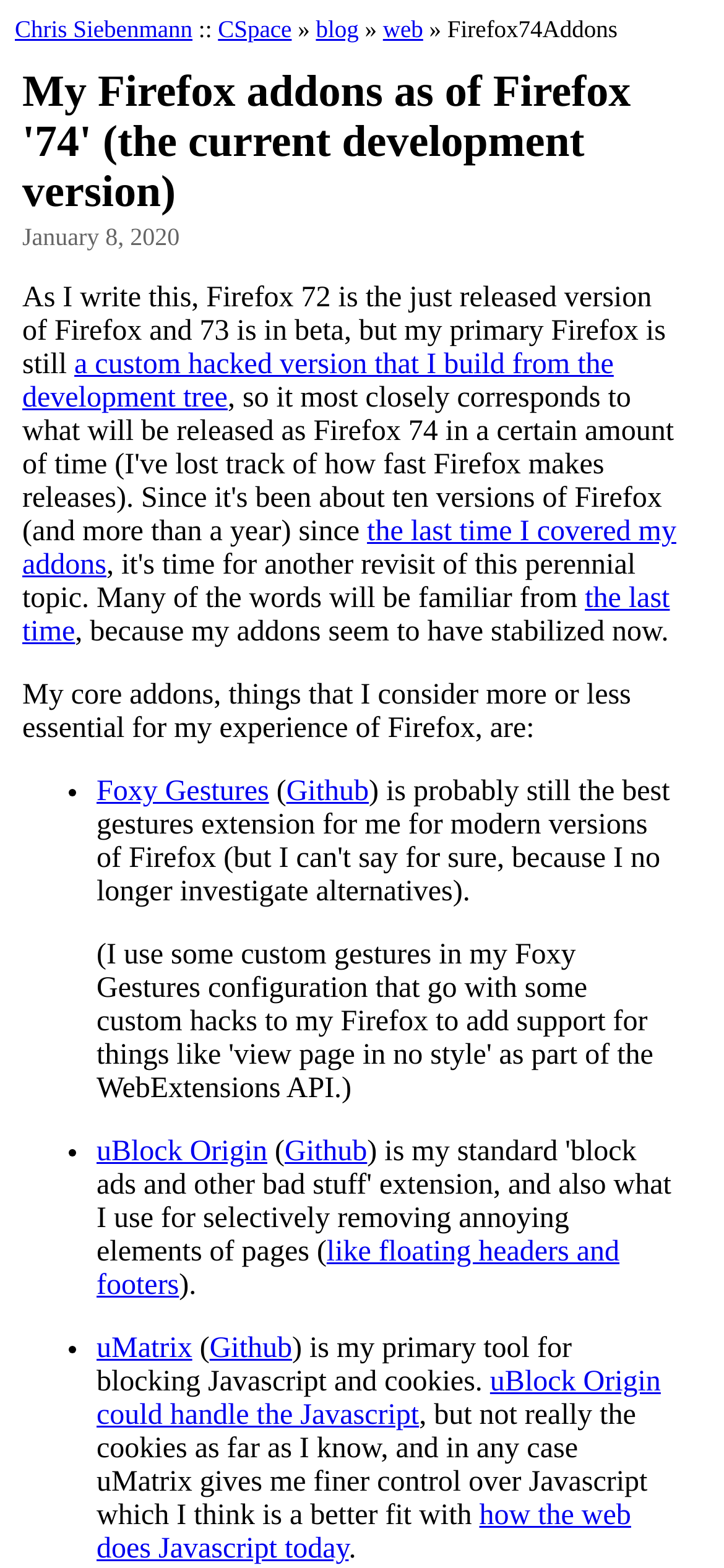Find the bounding box coordinates for the area that must be clicked to perform this action: "read the blog".

[0.436, 0.009, 0.496, 0.027]